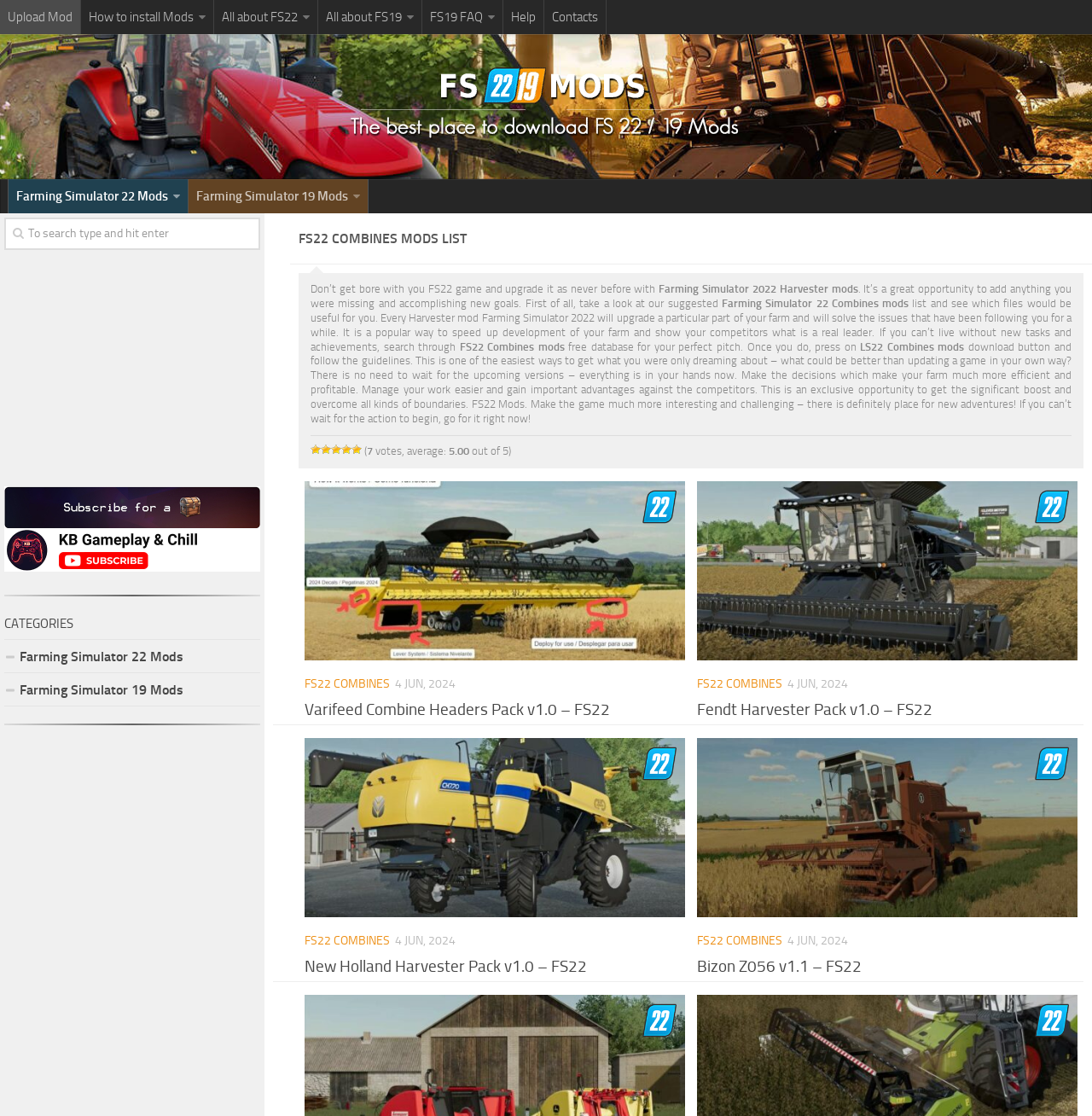Please provide a detailed answer to the question below based on the screenshot: 
What type of mods are featured on this website?

The webpage highlights 'Farming Simulator 2022 Harvester mods' and provides a list of mods, including 'Varifeed Combine Headers Pack v1.0 – FS22' and 'Bizon Z056 v1.1 – FS22', indicating that the website focuses on harvester mods for Farming Simulator 22.